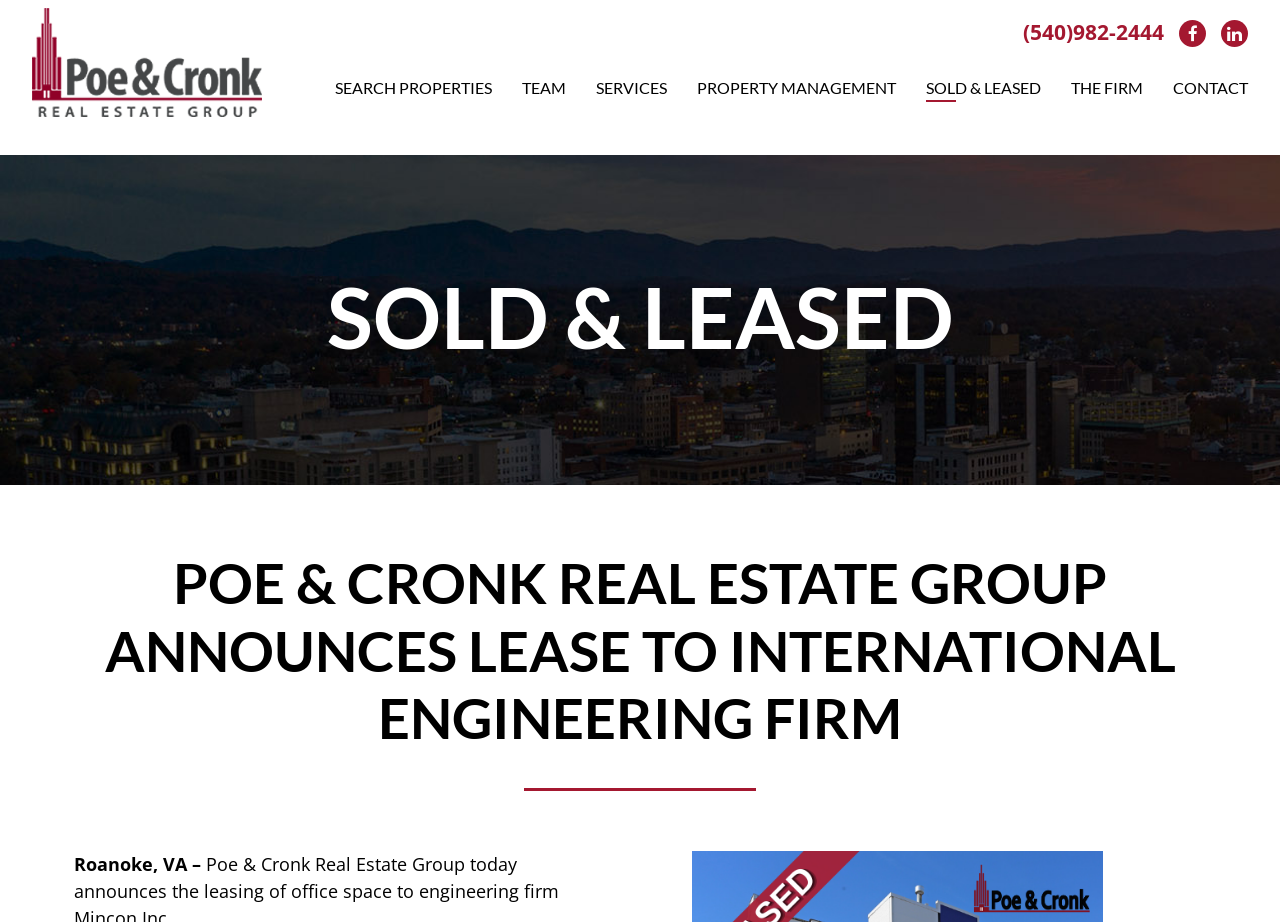Please predict the bounding box coordinates of the element's region where a click is necessary to complete the following instruction: "Click the Poe & Cronk link". The coordinates should be represented by four float numbers between 0 and 1, i.e., [left, top, right, bottom].

[0.025, 0.046, 0.205, 0.086]